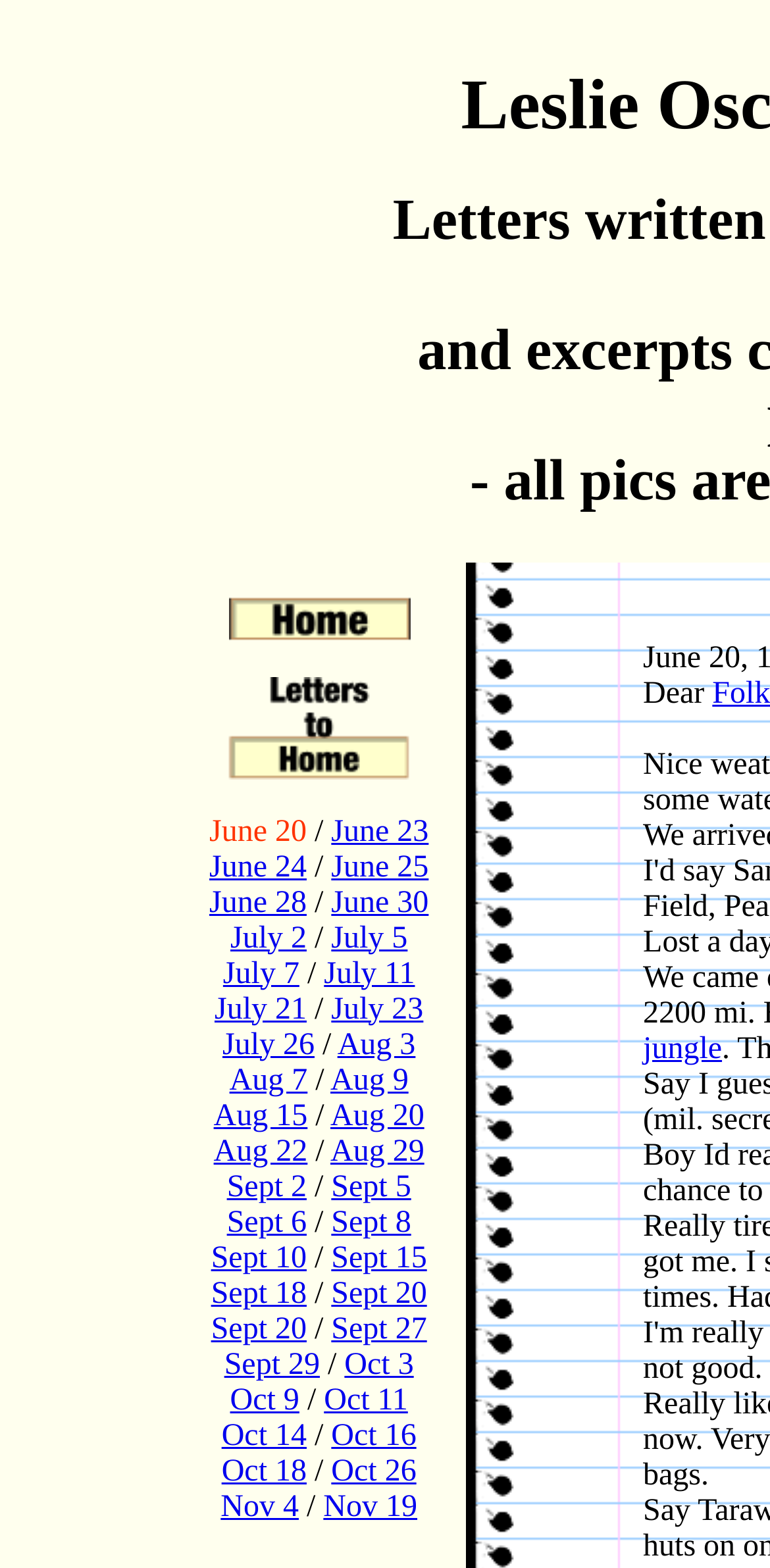Please specify the coordinates of the bounding box for the element that should be clicked to carry out this instruction: "Click on the image". The coordinates must be four float numbers between 0 and 1, formatted as [left, top, right, bottom].

[0.296, 0.38, 0.532, 0.409]